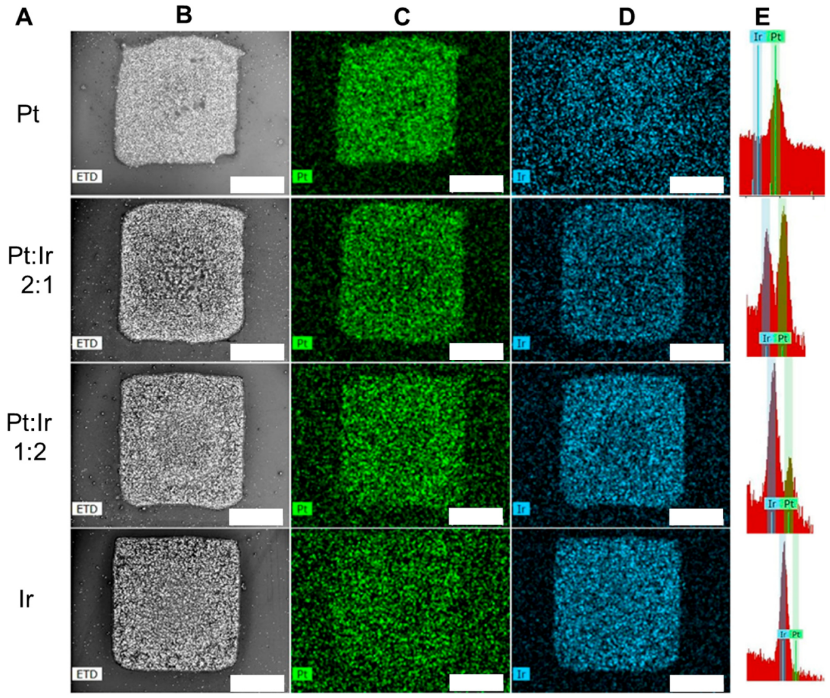Using a single word or phrase, answer the following question: 
What is the ratio of Pt to Ir in Panel A's second micrograph?

2:1